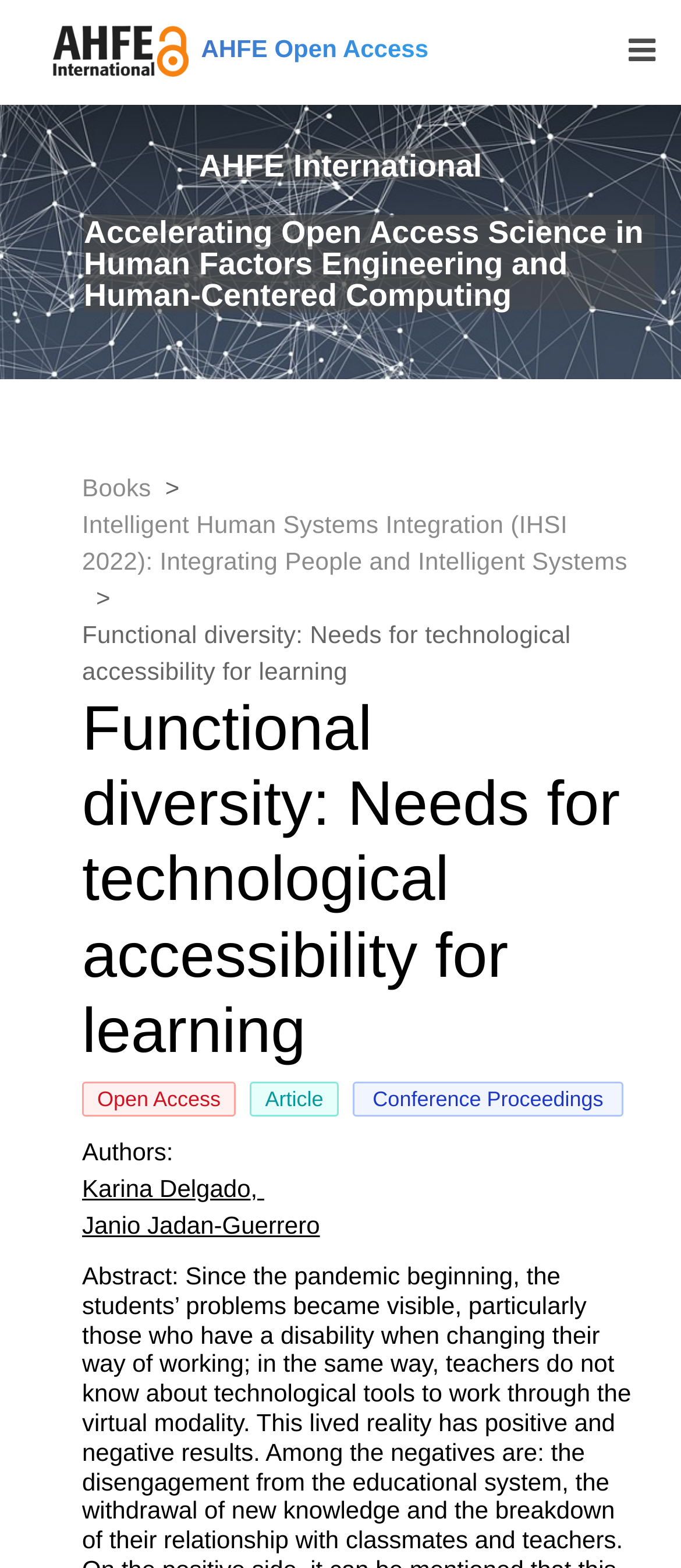Provide a brief response to the question using a single word or phrase: 
What is the focus of the AHFE International?

Open Access Science